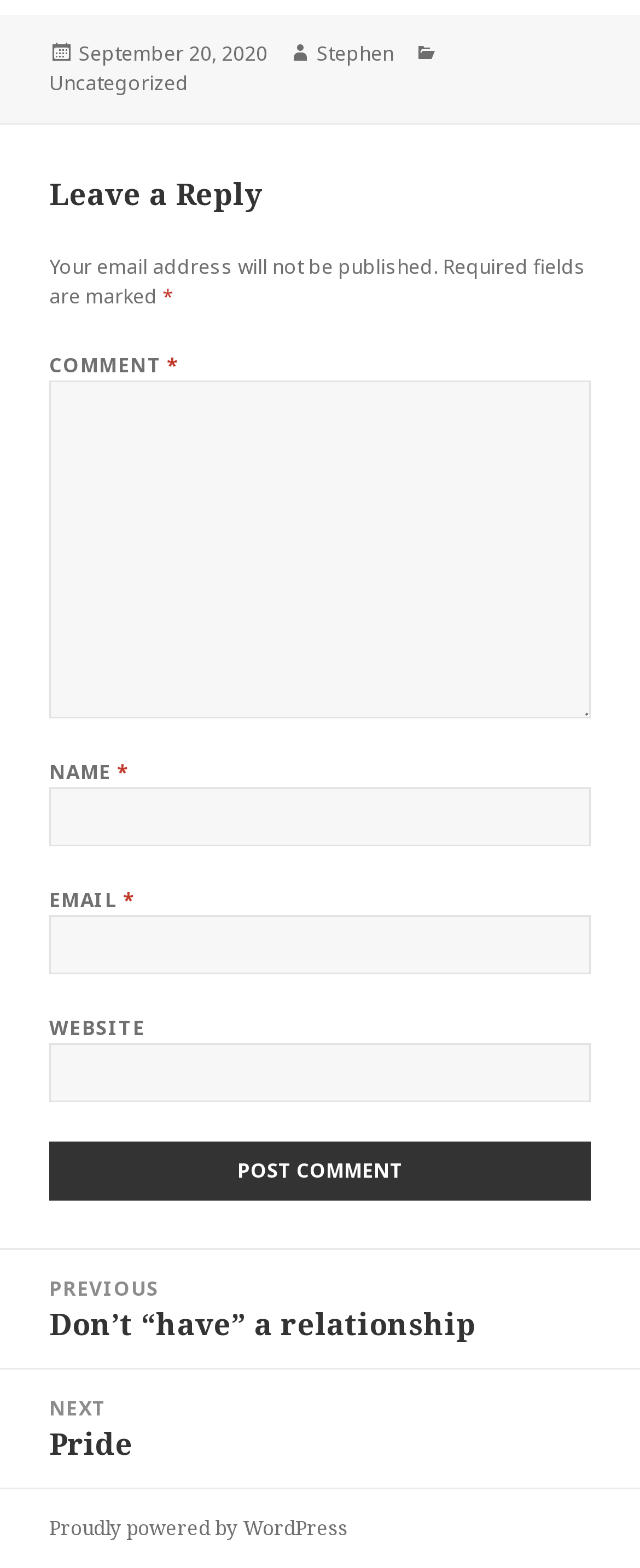Identify the bounding box coordinates of the area you need to click to perform the following instruction: "Leave a comment".

[0.077, 0.242, 0.923, 0.458]